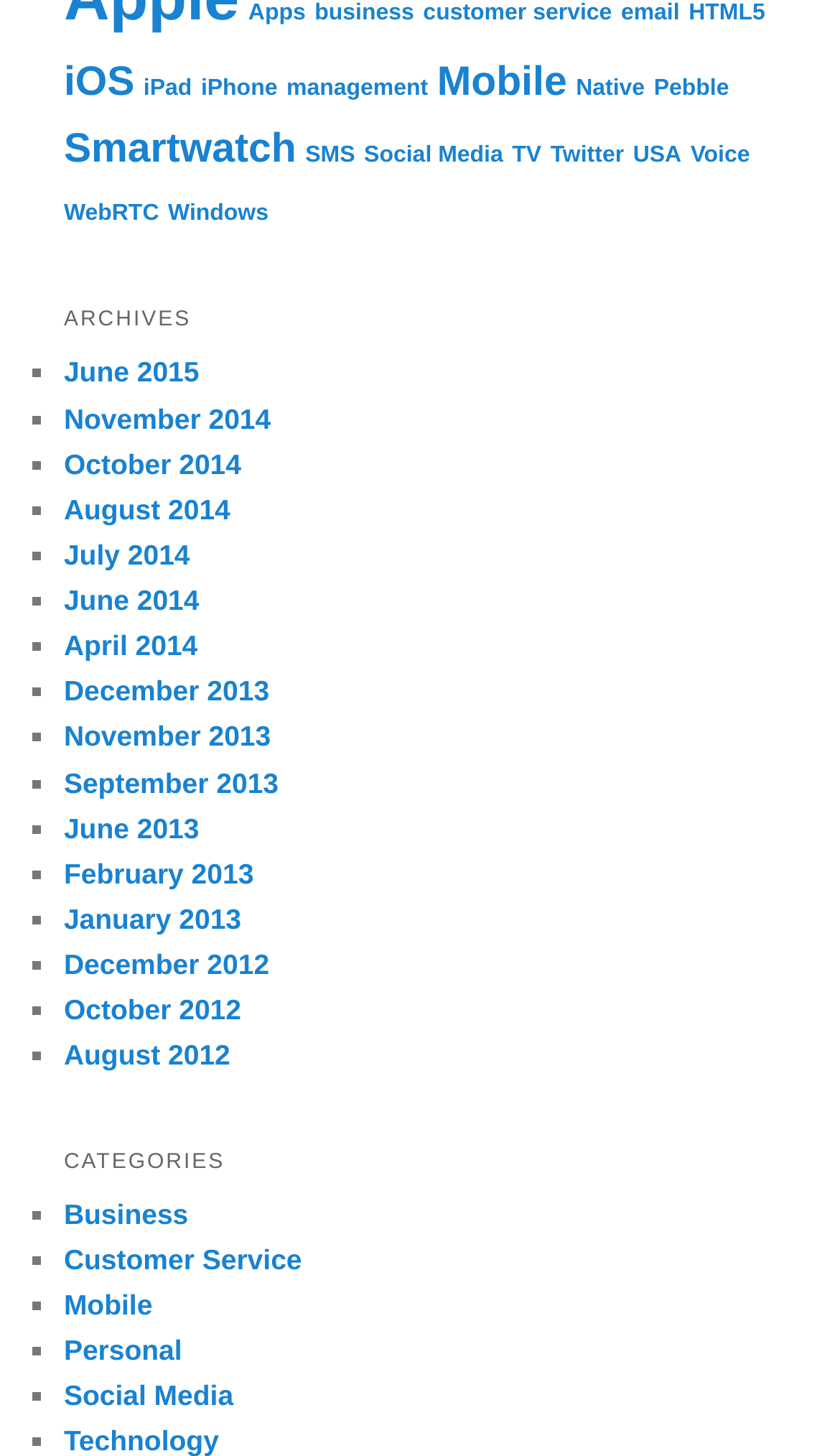Bounding box coordinates must be specified in the format (top-left x, top-left y, bottom-right x, bottom-right y). All values should be floating point numbers between 0 and 1. What are the bounding box coordinates of the UI element described as: October 2012

[0.076, 0.683, 0.287, 0.705]